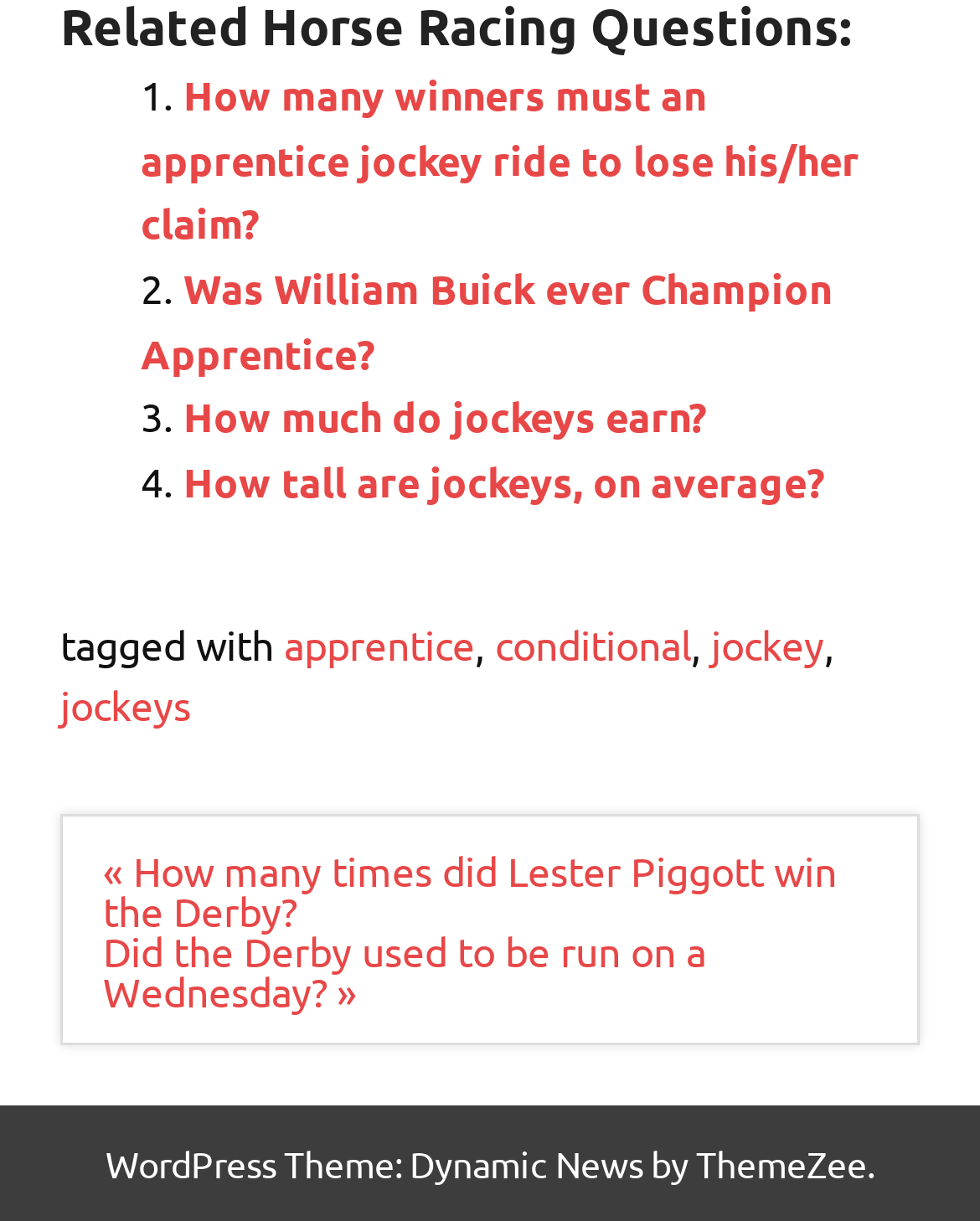Select the bounding box coordinates of the element I need to click to carry out the following instruction: "Click on 'Posts'".

[0.062, 0.667, 0.938, 0.856]